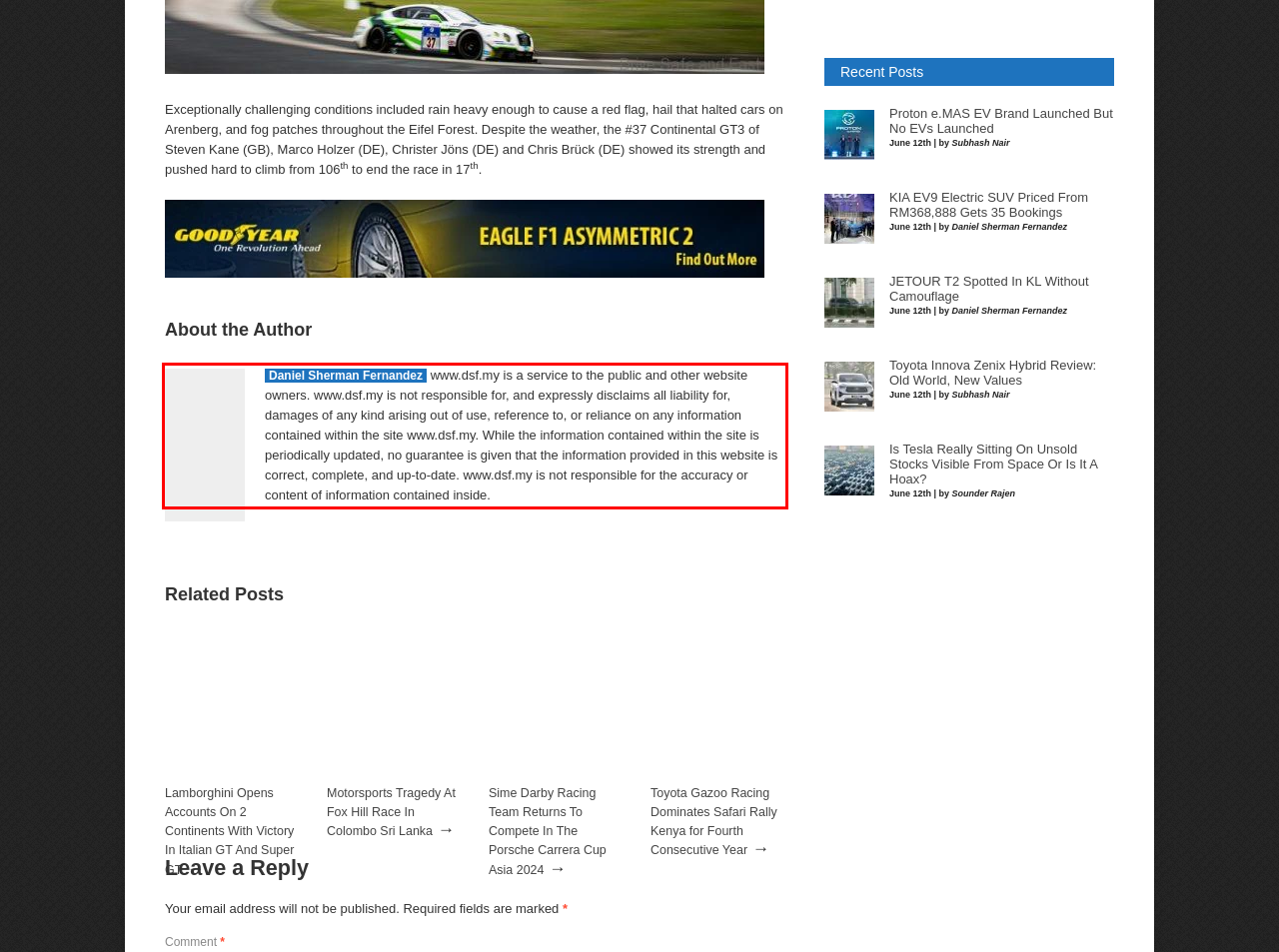Given a screenshot of a webpage containing a red bounding box, perform OCR on the text within this red bounding box and provide the text content.

Daniel Sherman Fernandez www.dsf.my is a service to the public and other website owners. www.dsf.my is not responsible for, and expressly disclaims all liability for, damages of any kind arising out of use, reference to, or reliance on any information contained within the site www.dsf.my. While the information contained within the site is periodically updated, no guarantee is given that the information provided in this website is correct, complete, and up-to-date. www.dsf.my is not responsible for the accuracy or content of information contained inside.